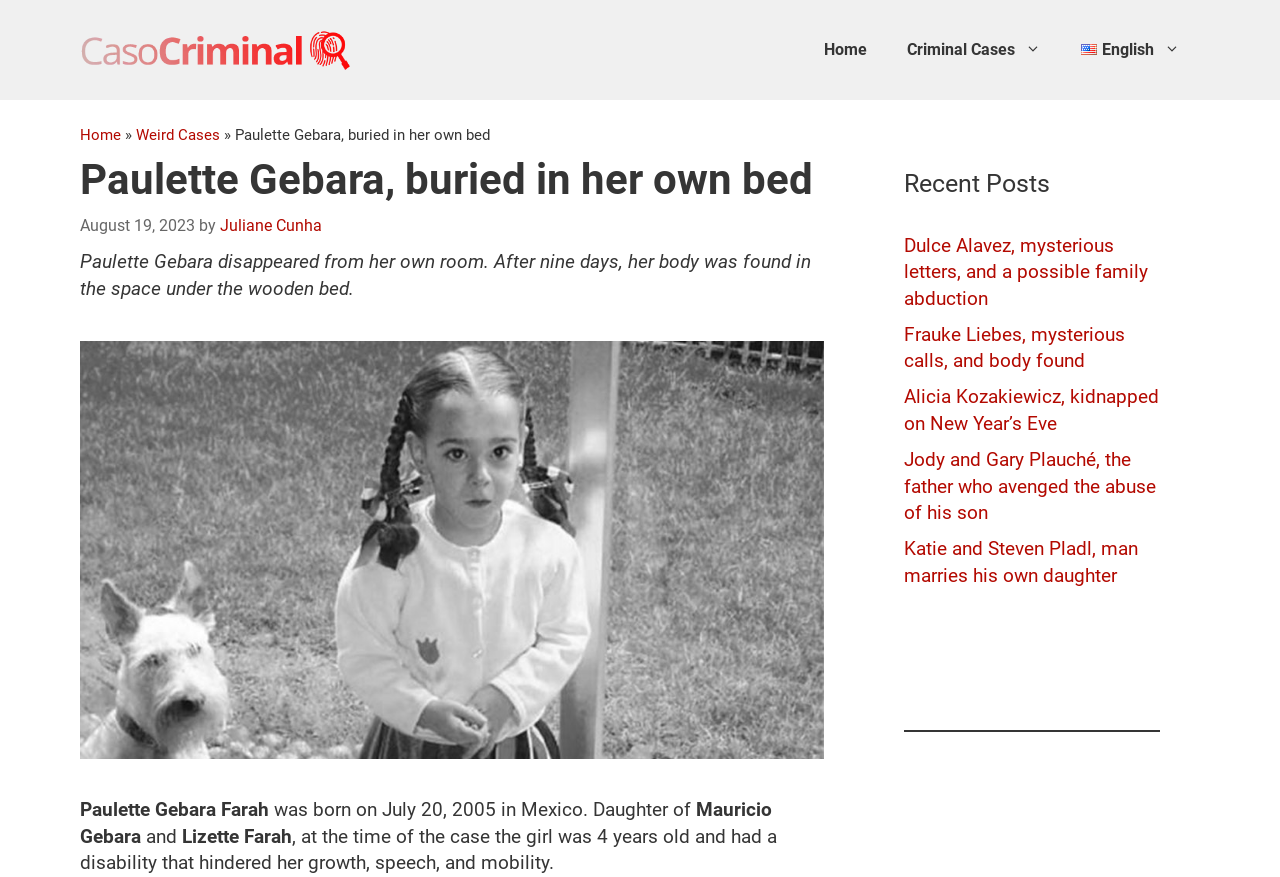Locate the bounding box coordinates of the item that should be clicked to fulfill the instruction: "Switch to English language".

[0.829, 0.023, 0.938, 0.091]